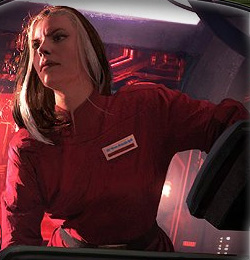Provide a short answer to the following question with just one word or phrase: What is the character's expression?

Focused and determined